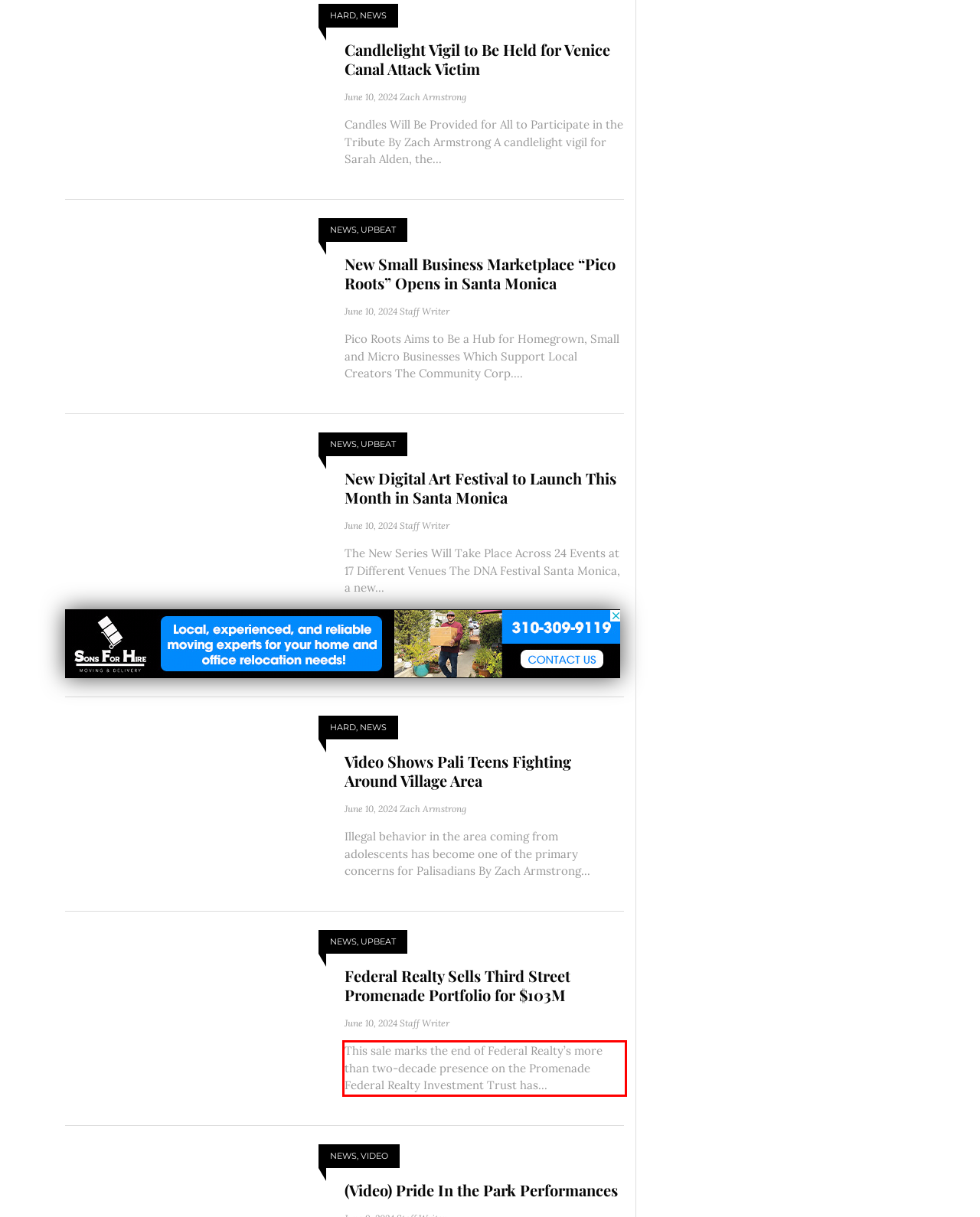Please perform OCR on the text within the red rectangle in the webpage screenshot and return the text content.

This sale marks the end of Federal Realty’s more than two-decade presence on the Promenade Federal Realty Investment Trust has...